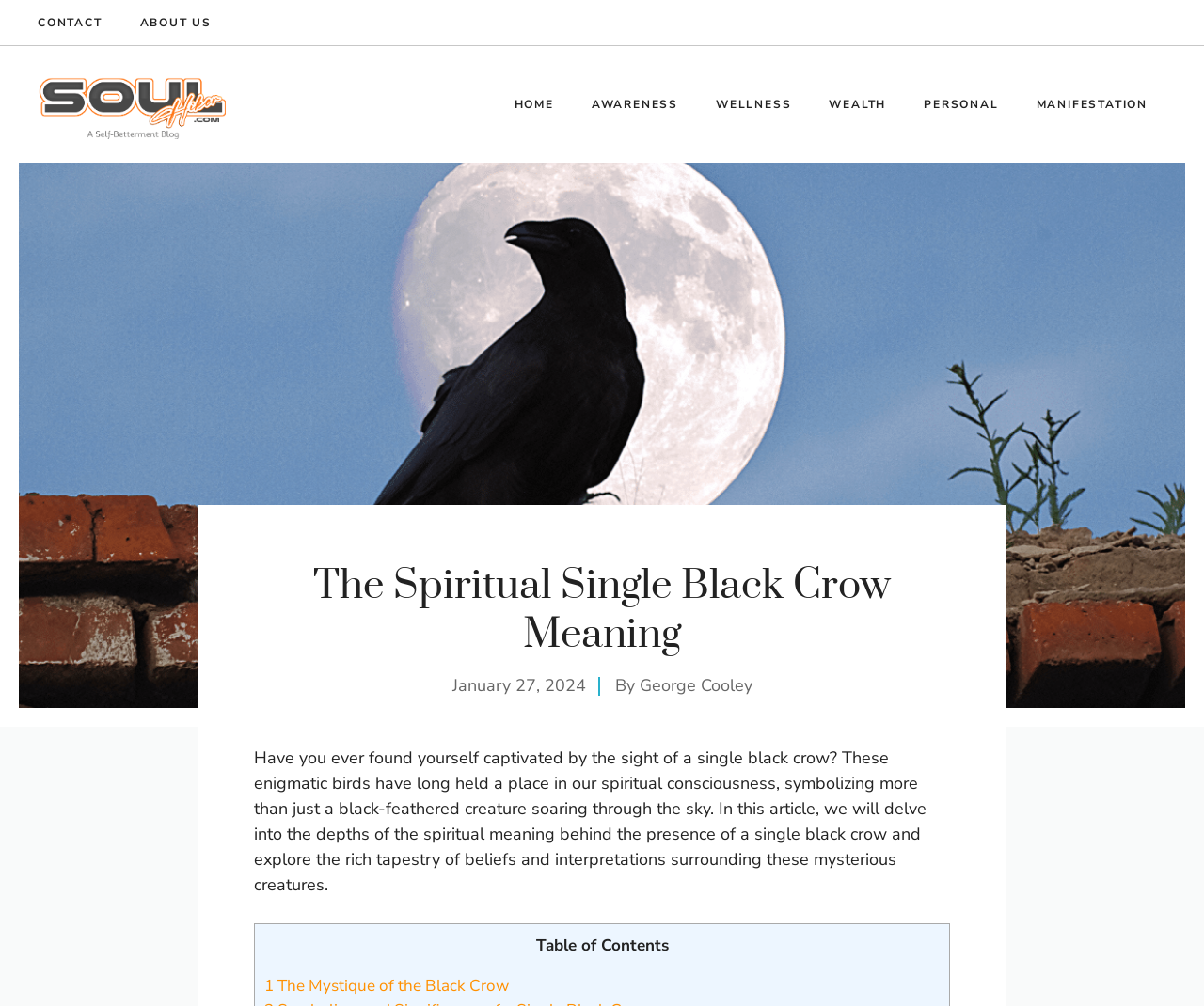Use one word or a short phrase to answer the question provided: 
What is the name of the website?

Soul Hiker